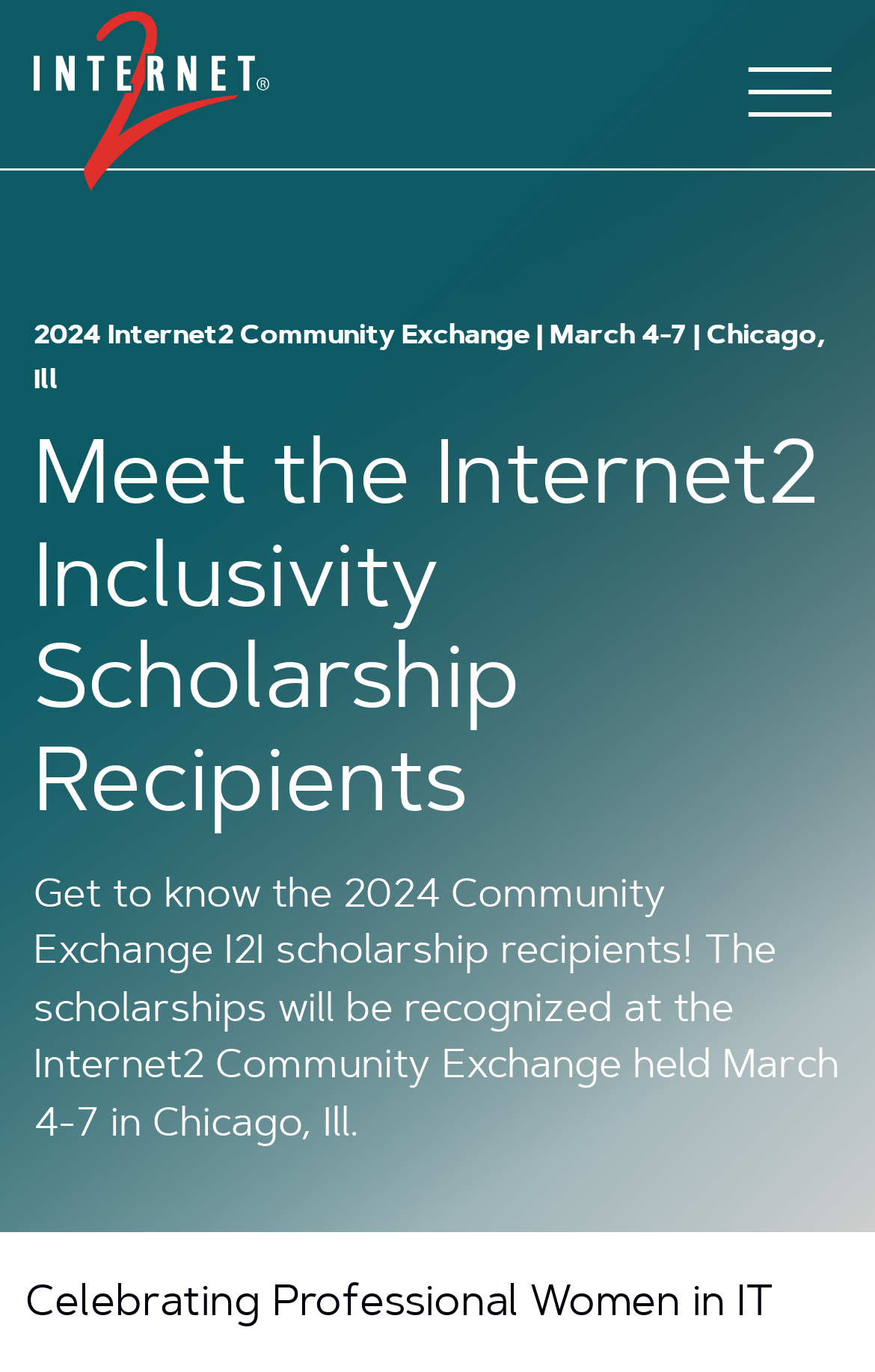Identify the bounding box of the UI element that matches this description: "Return Home".

[0.038, 0.008, 0.308, 0.151]